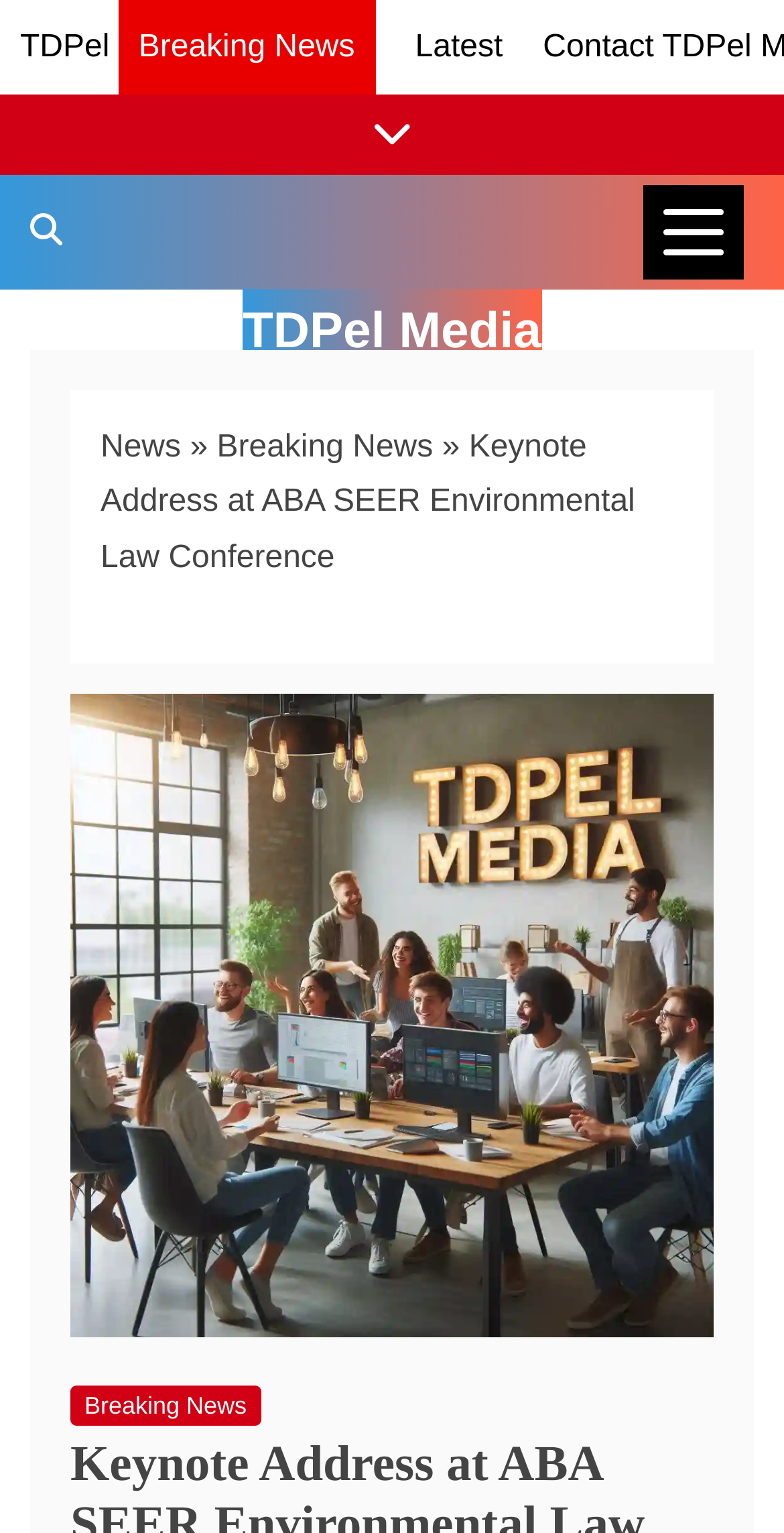Please identify the bounding box coordinates of the area I need to click to accomplish the following instruction: "open news categories".

[0.821, 0.121, 0.949, 0.183]